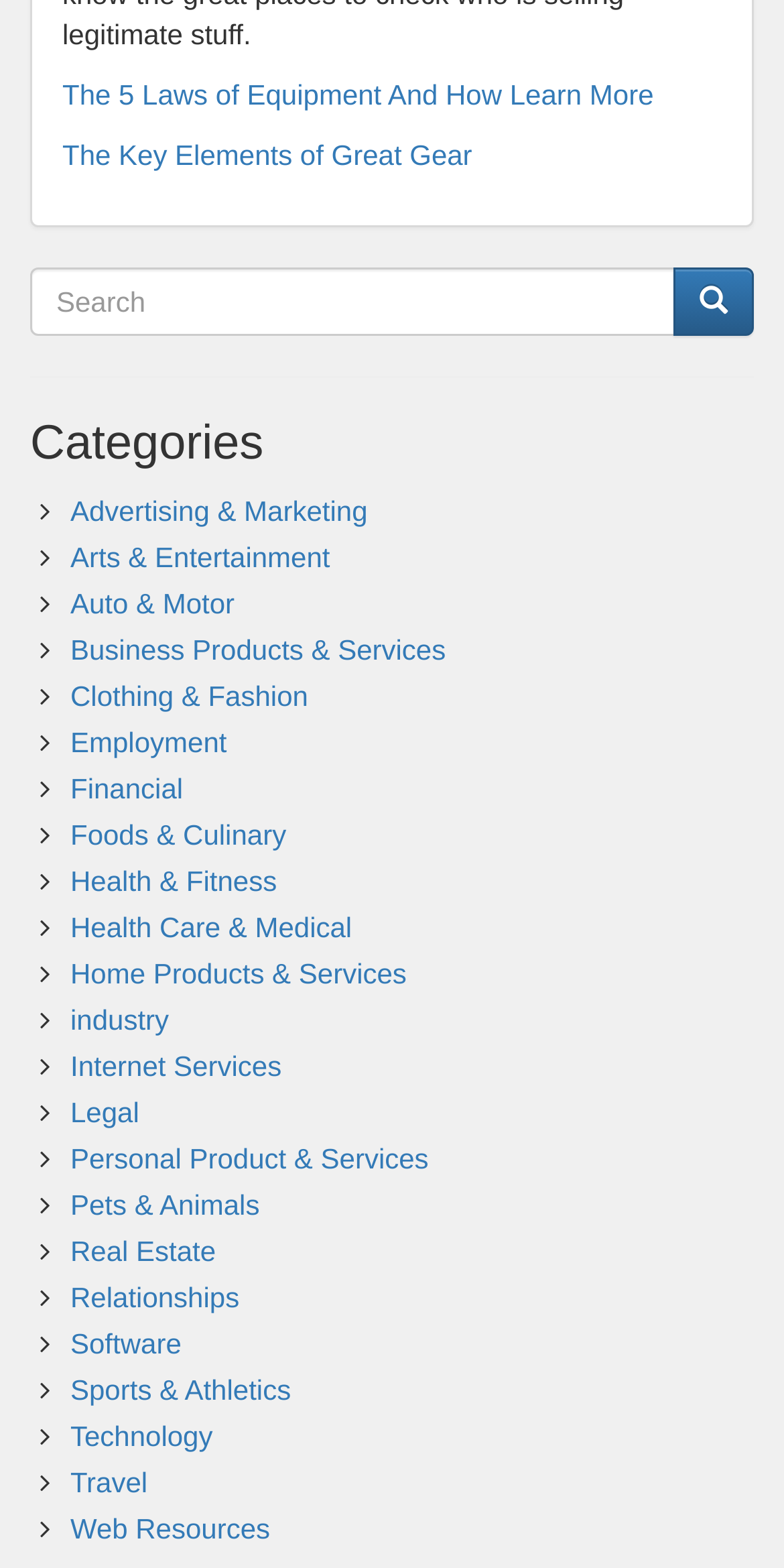Locate the bounding box of the UI element described by: "Pets & Animals" in the given webpage screenshot.

[0.09, 0.758, 0.331, 0.779]